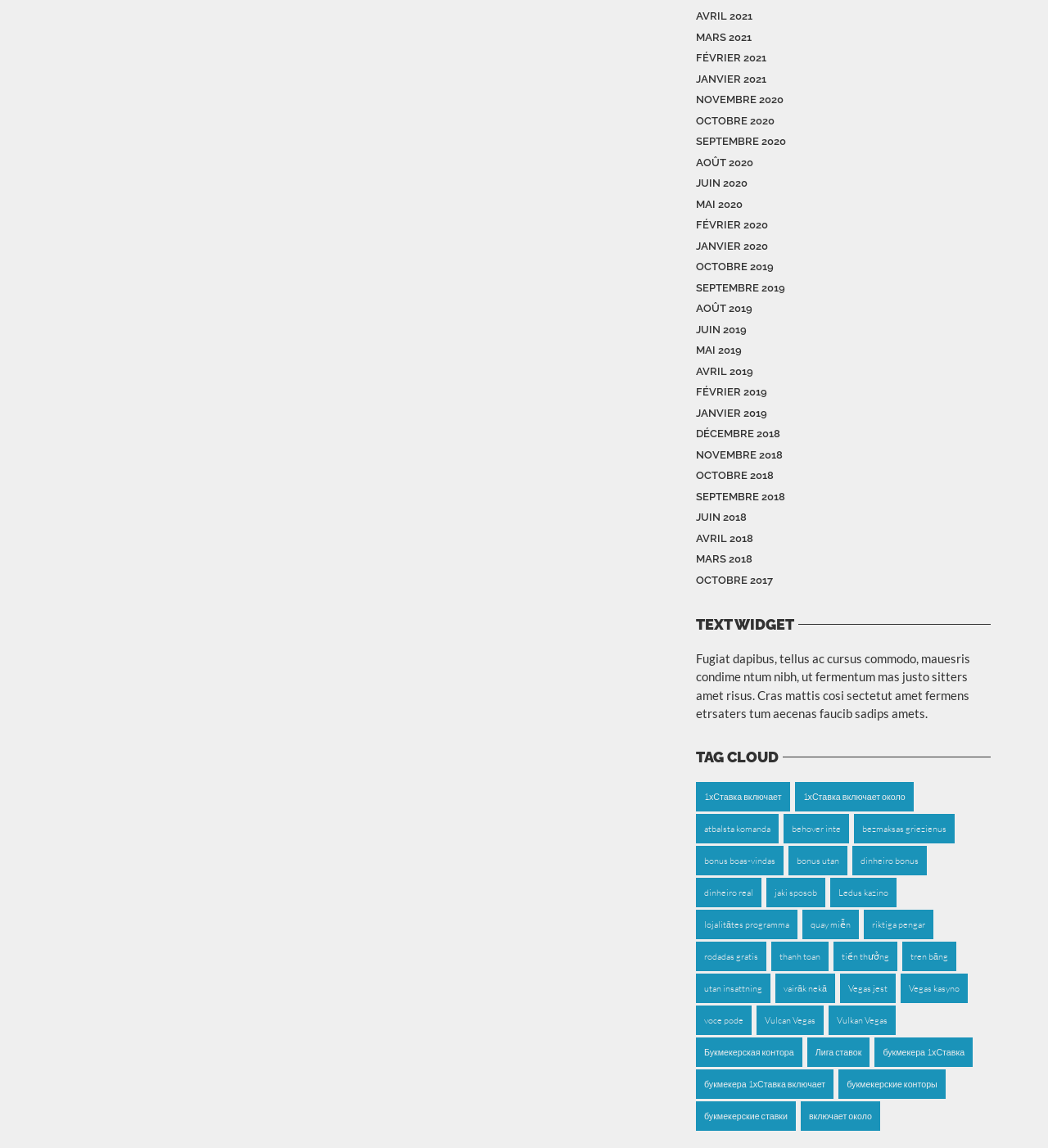Determine the bounding box coordinates for the element that should be clicked to follow this instruction: "Read about Fugiat dapibus". The coordinates should be given as four float numbers between 0 and 1, in the format [left, top, right, bottom].

[0.664, 0.567, 0.926, 0.628]